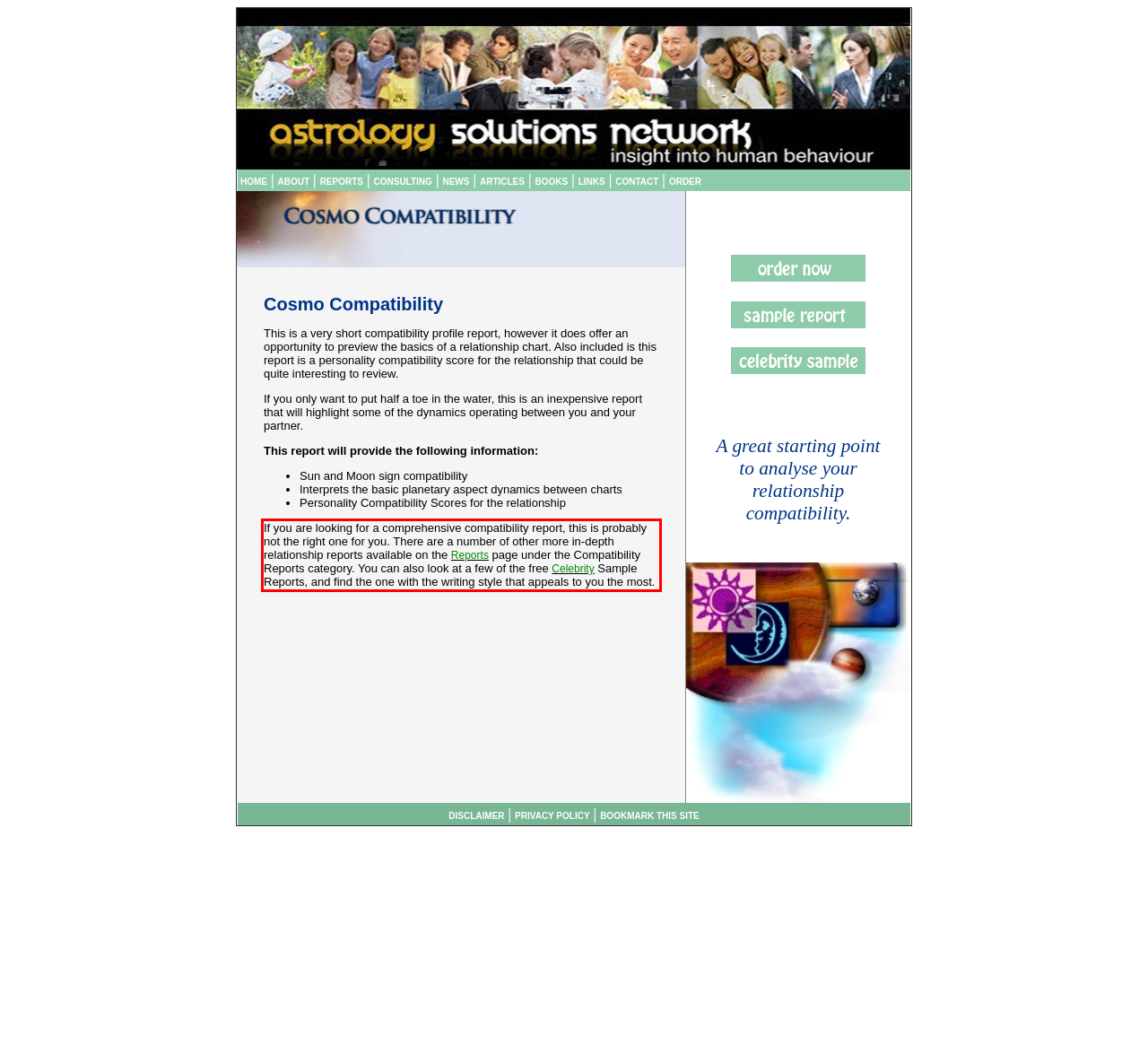From the screenshot of the webpage, locate the red bounding box and extract the text contained within that area.

If you are looking for a comprehensive compatibility report, this is probably not the right one for you. There are a number of other more in-depth relationship reports available on the Reports page under the Compatibility Reports category. You can also look at a few of the free Celebrity Sample Reports, and find the one with the writing style that appeals to you the most.